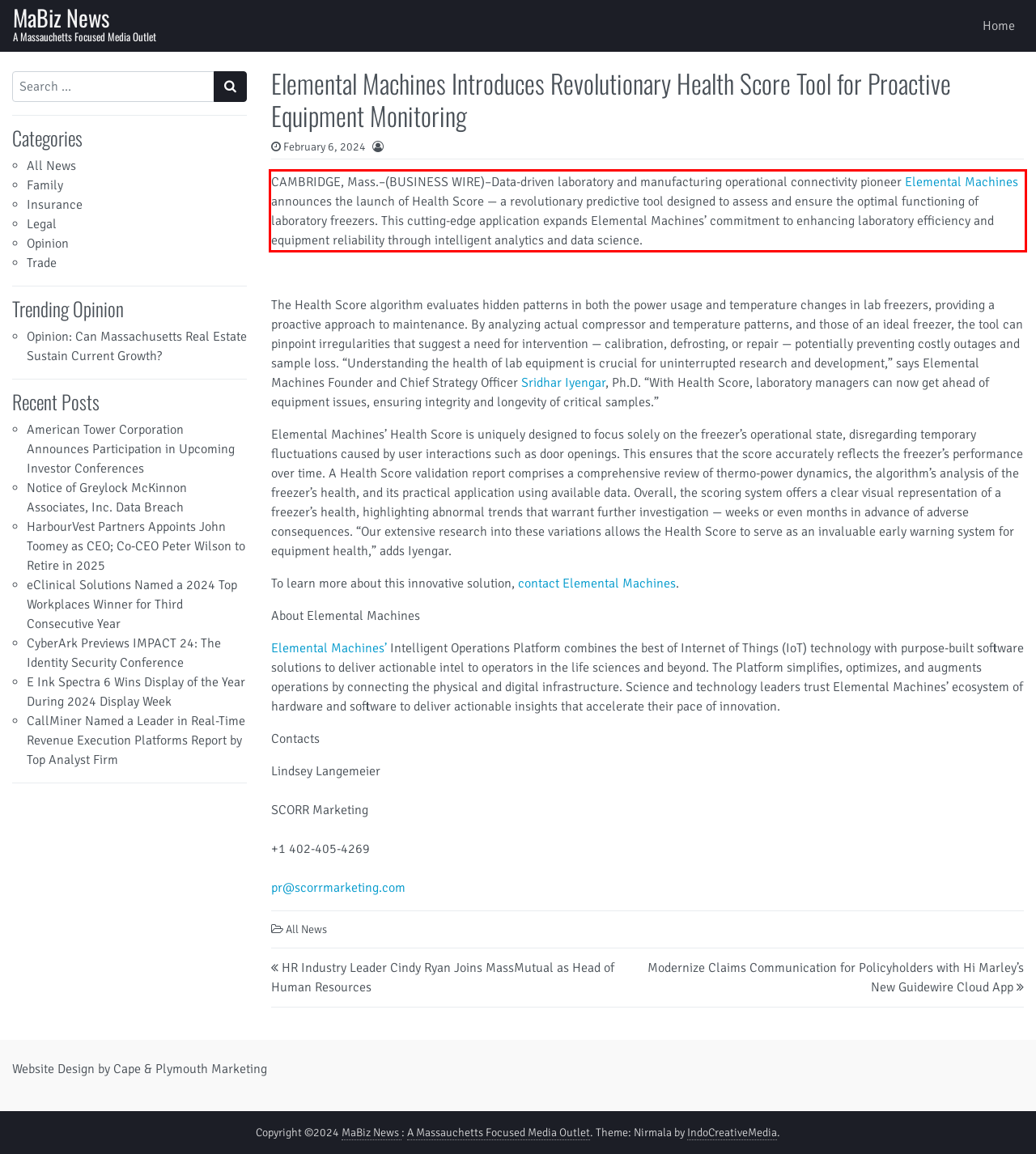Analyze the webpage screenshot and use OCR to recognize the text content in the red bounding box.

CAMBRIDGE, Mass.–(BUSINESS WIRE)–Data-driven laboratory and manufacturing operational connectivity pioneer Elemental Machines announces the launch of Health Score — a revolutionary predictive tool designed to assess and ensure the optimal functioning of laboratory freezers. This cutting-edge application expands Elemental Machines’ commitment to enhancing laboratory efficiency and equipment reliability through intelligent analytics and data science.